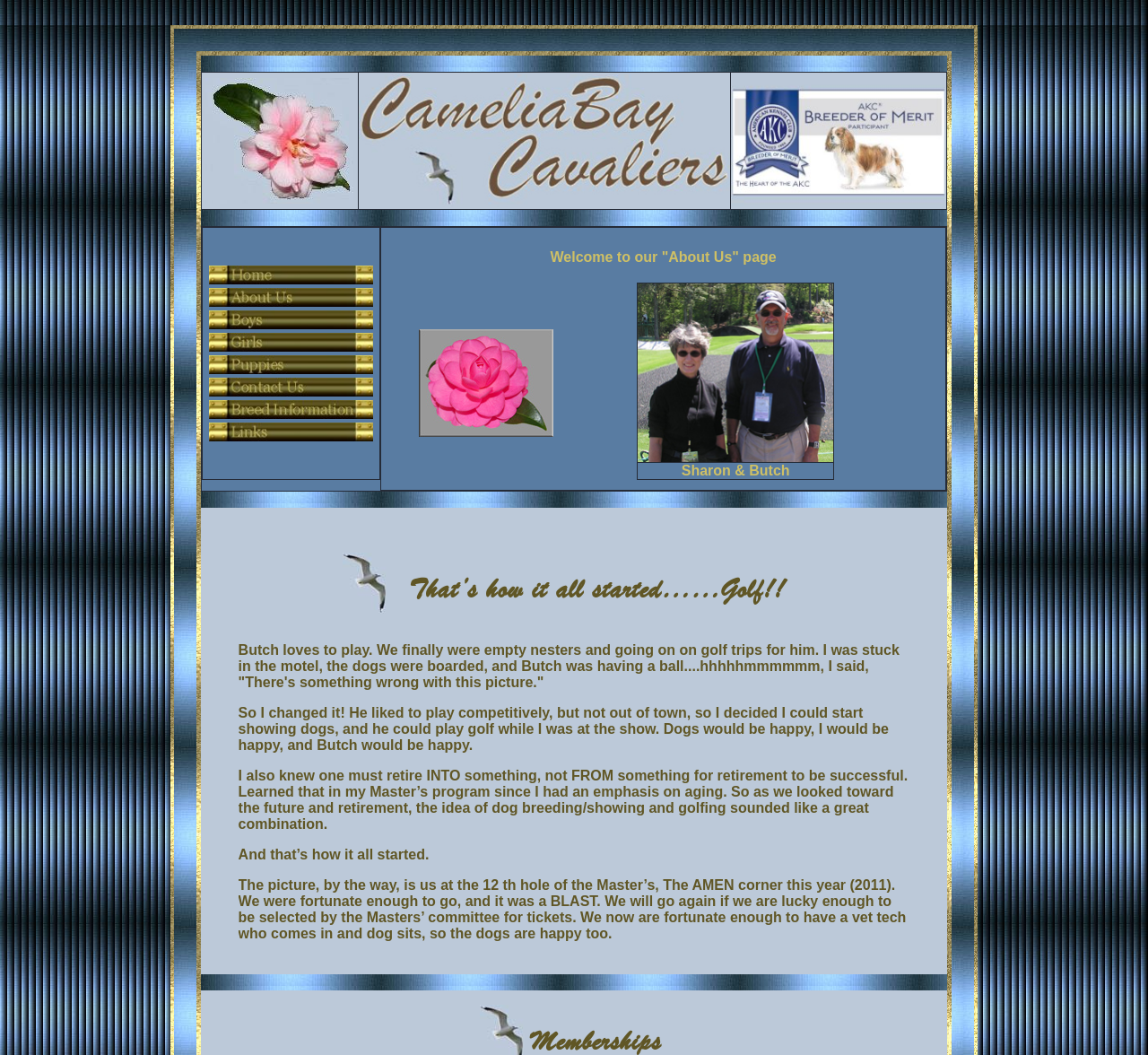Reply to the question below using a single word or brief phrase:
How many links are on this webpage?

8